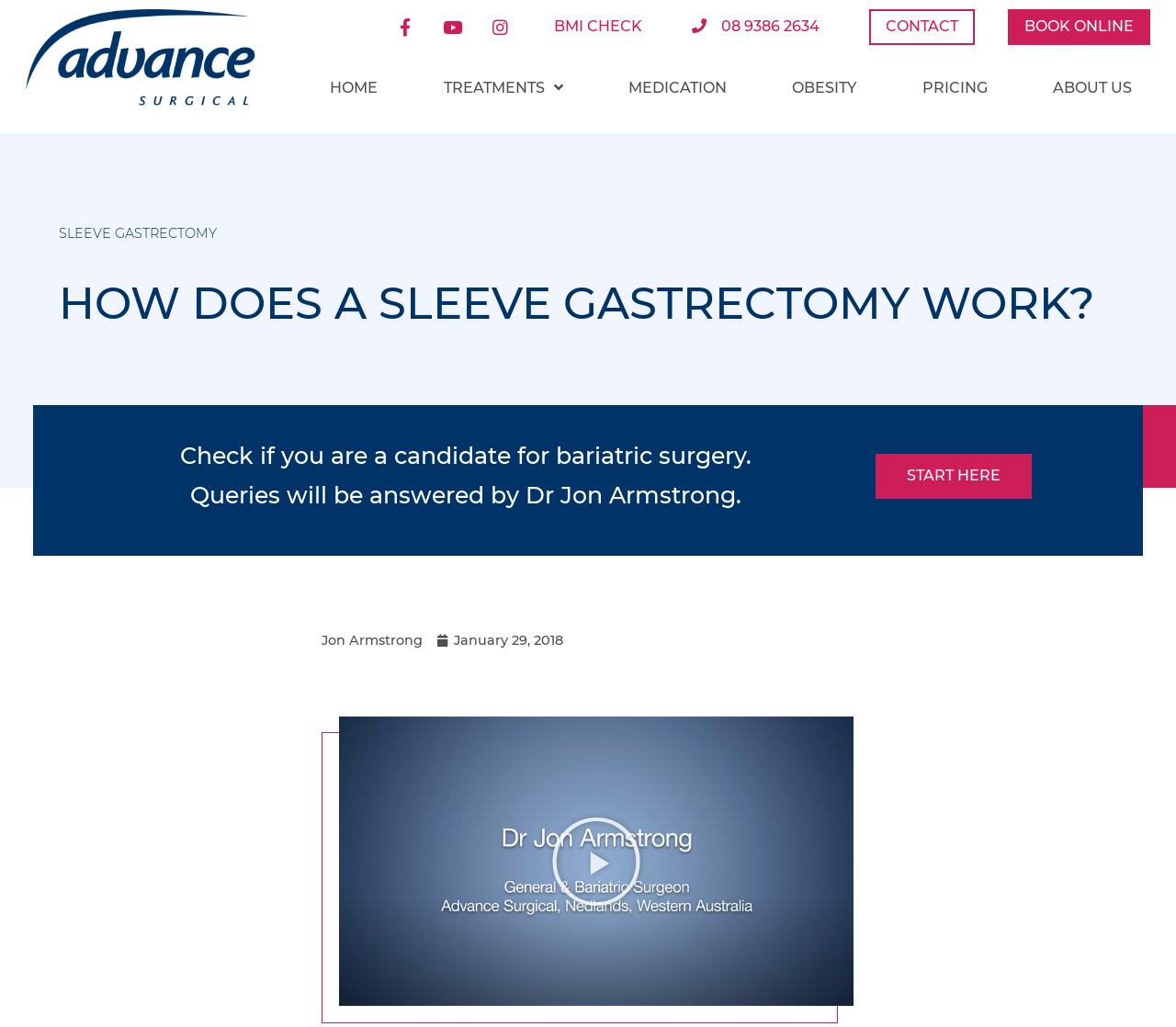Please specify the bounding box coordinates of the clickable section necessary to execute the following command: "Start the bariatric surgery query process".

[0.745, 0.442, 0.878, 0.485]